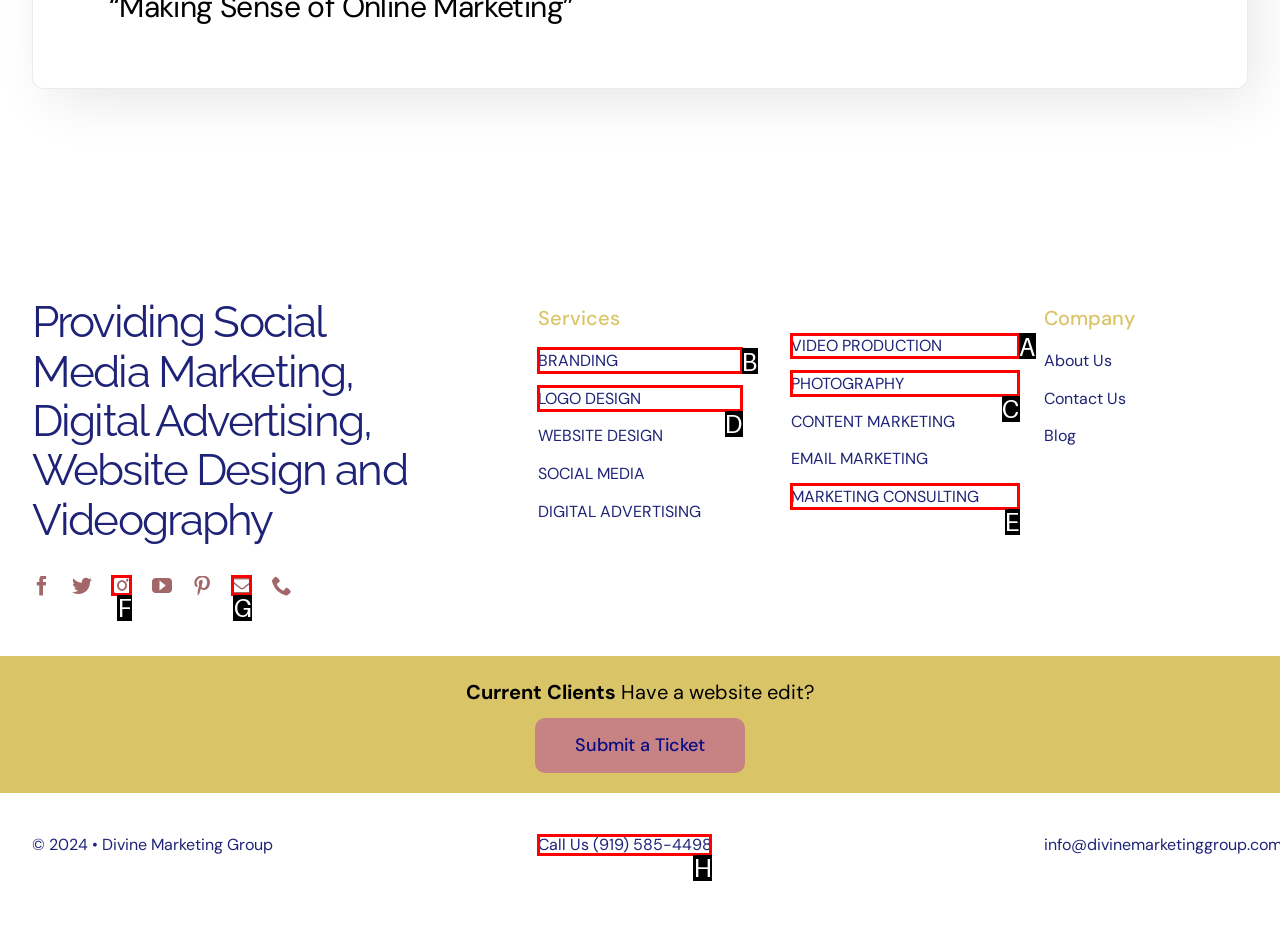Determine which HTML element to click for this task: Call Us Provide the letter of the selected choice.

H